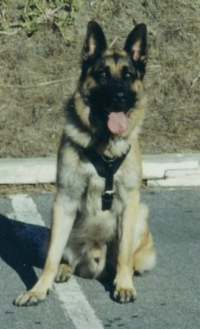Review the image closely and give a comprehensive answer to the question: What is the purpose of the image?

The caption explains that the image is part of a narrative showcasing the capabilities of search and rescue dogs, specifically focusing on their training and effectiveness in various environments, indicating that the purpose of the image is to educate or inform about the important work of search and rescue dogs.